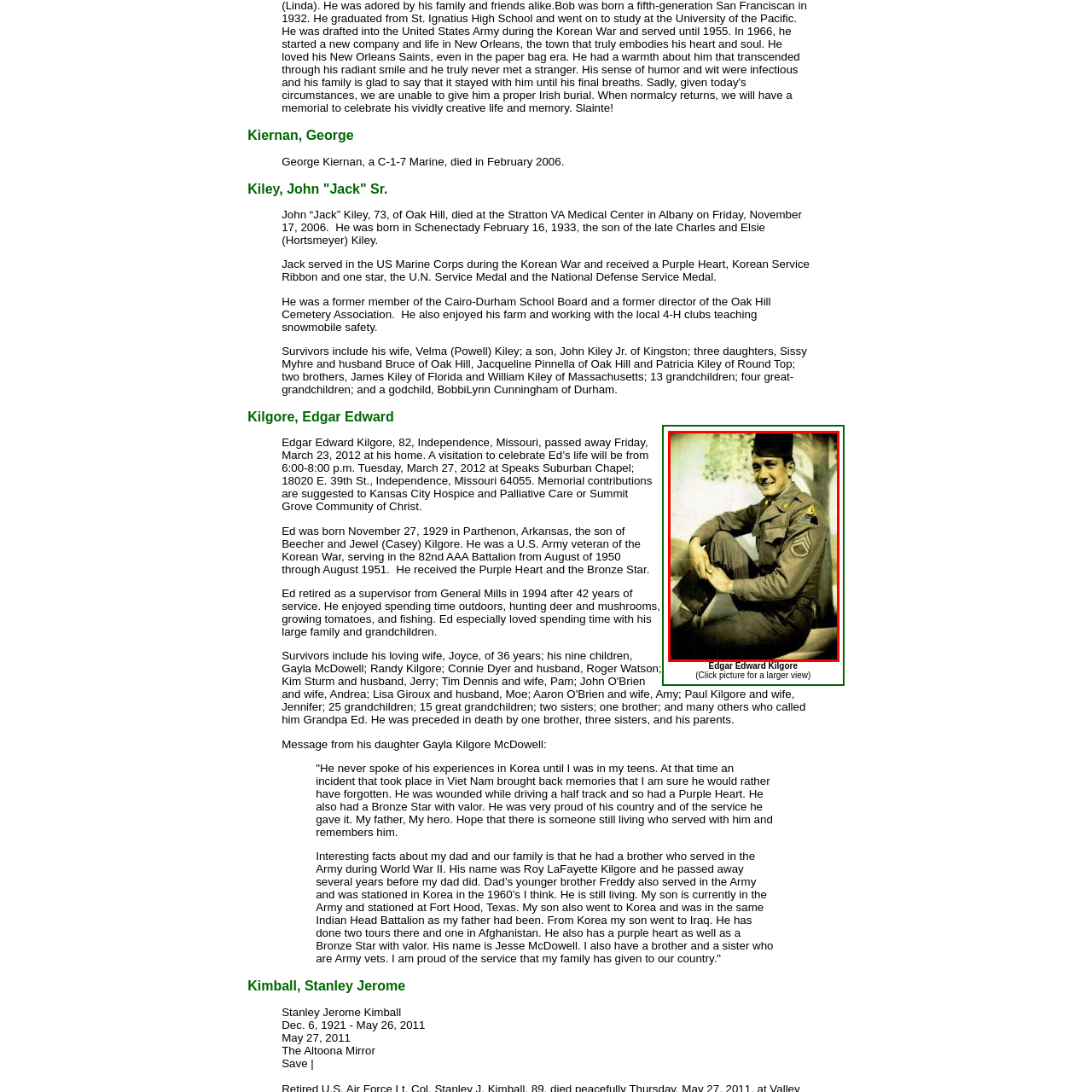What honors did Edgar earn during his service?
Inspect the image enclosed in the red bounding box and provide a thorough answer based on the information you see.

According to the caption, Edgar Edward Kilgore earned honors such as the Purple Heart and Bronze Star during his service in the Korean War. This information is provided as part of the context for understanding Edgar's legacy and the significance of the image.